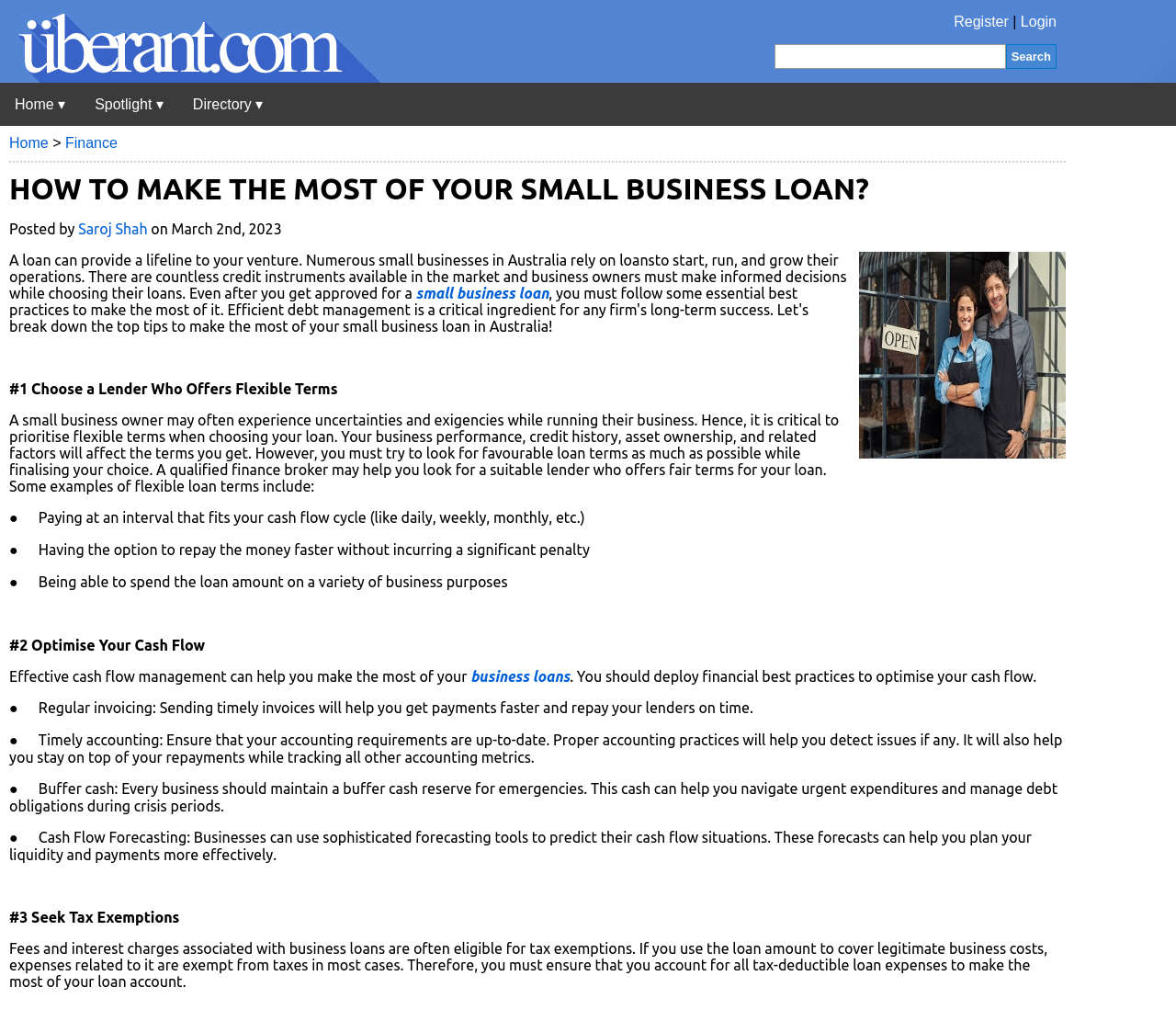Who can help find a suitable lender?
Using the image as a reference, answer the question with a short word or phrase.

A qualified finance broker